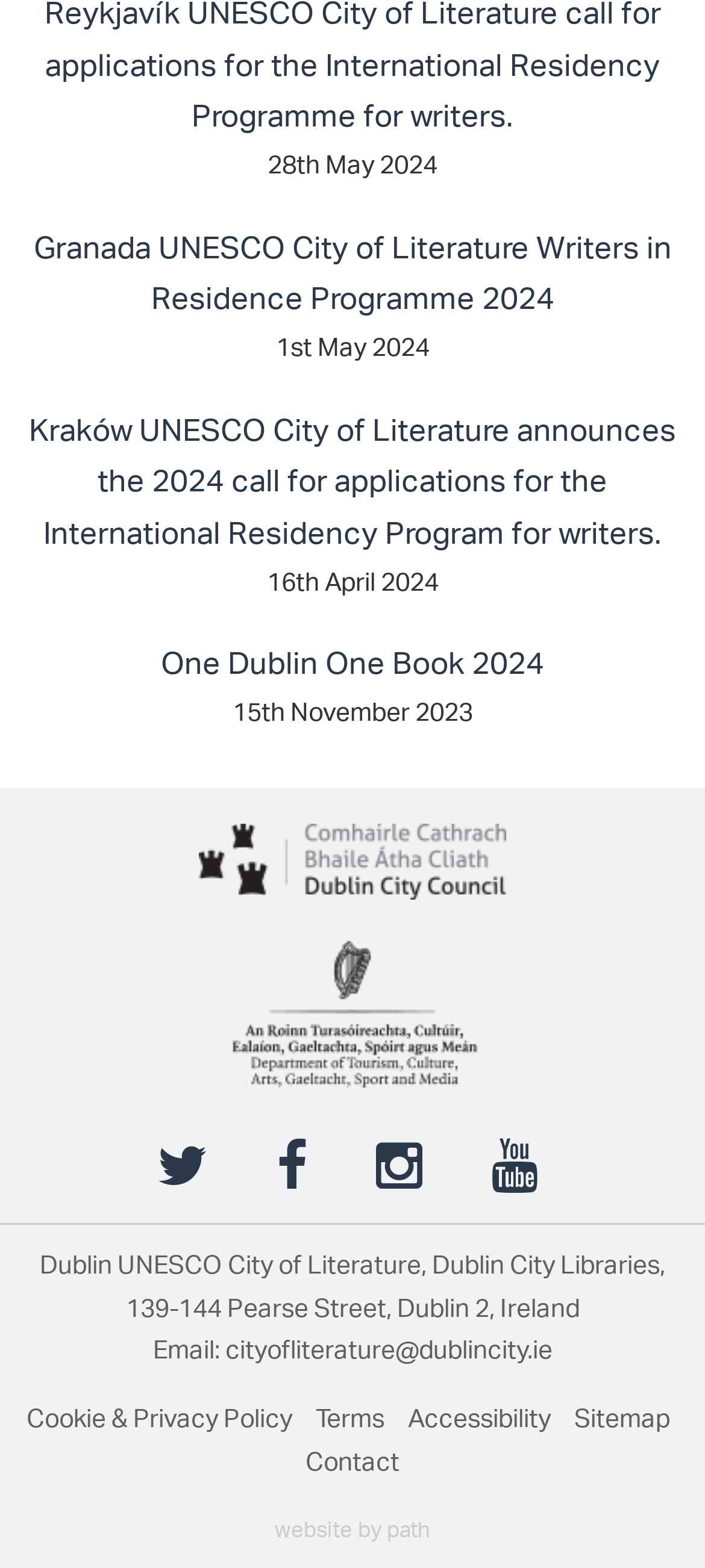Can you find the bounding box coordinates for the element that needs to be clicked to execute this instruction: "Check Twitter"? The coordinates should be given as four float numbers between 0 and 1, i.e., [left, top, right, bottom].

[0.223, 0.737, 0.295, 0.76]